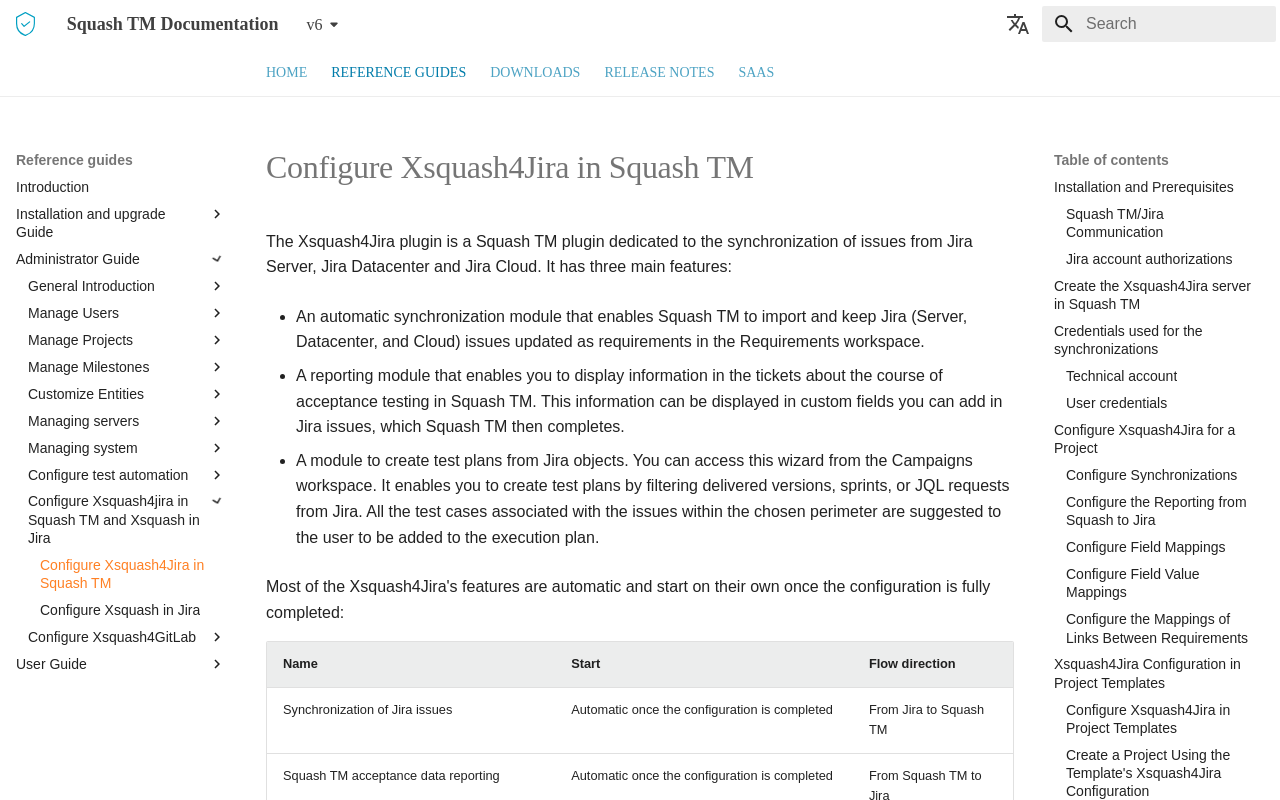Please respond to the question using a single word or phrase:
How many language options are available?

2